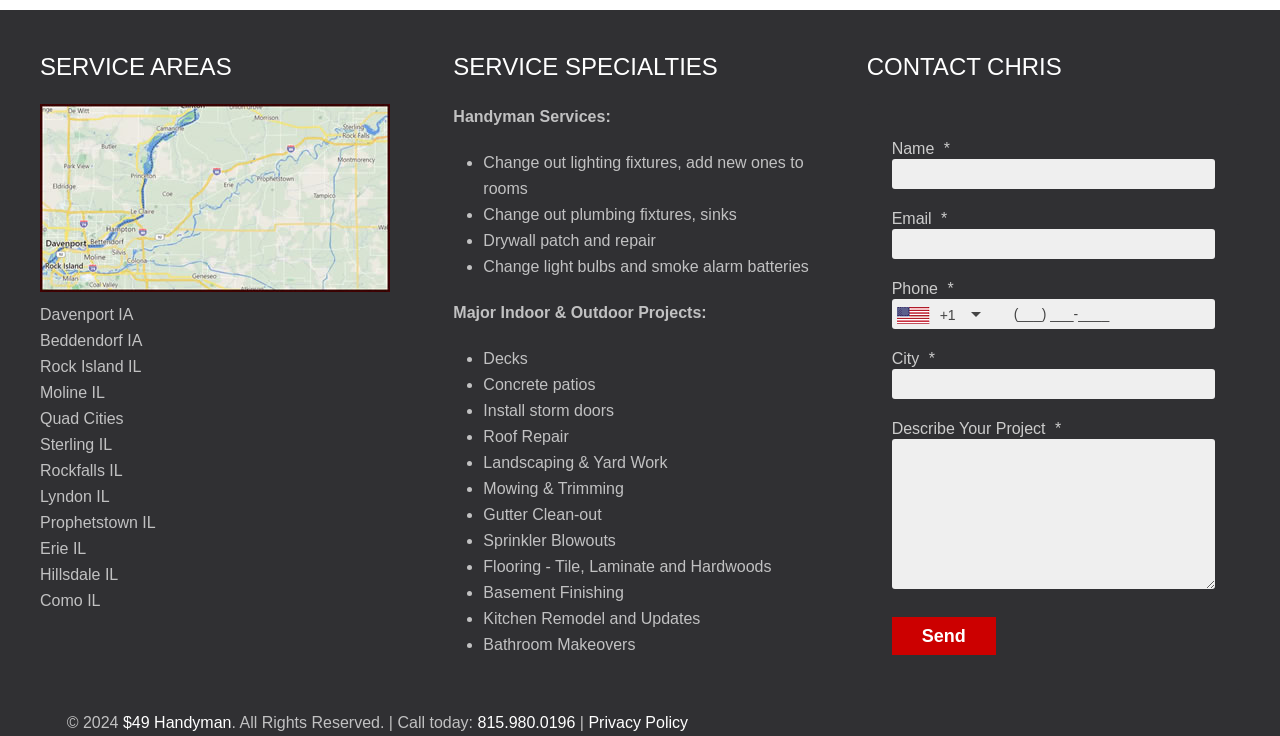What is the first handyman service?
Answer briefly with a single word or phrase based on the image.

Change out lighting fixtures